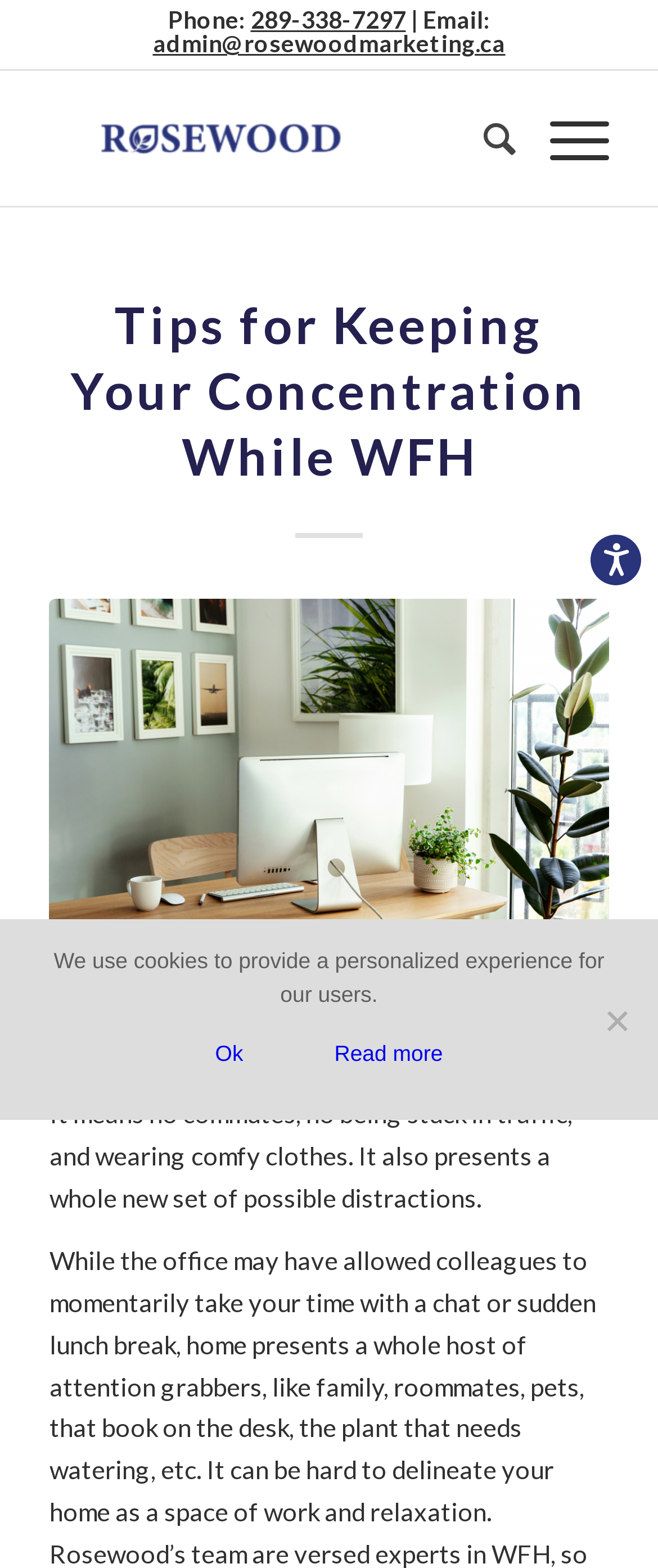Specify the bounding box coordinates of the area to click in order to execute this command: 'visit jfkaertner.eu'. The coordinates should consist of four float numbers ranging from 0 to 1, and should be formatted as [left, top, right, bottom].

None